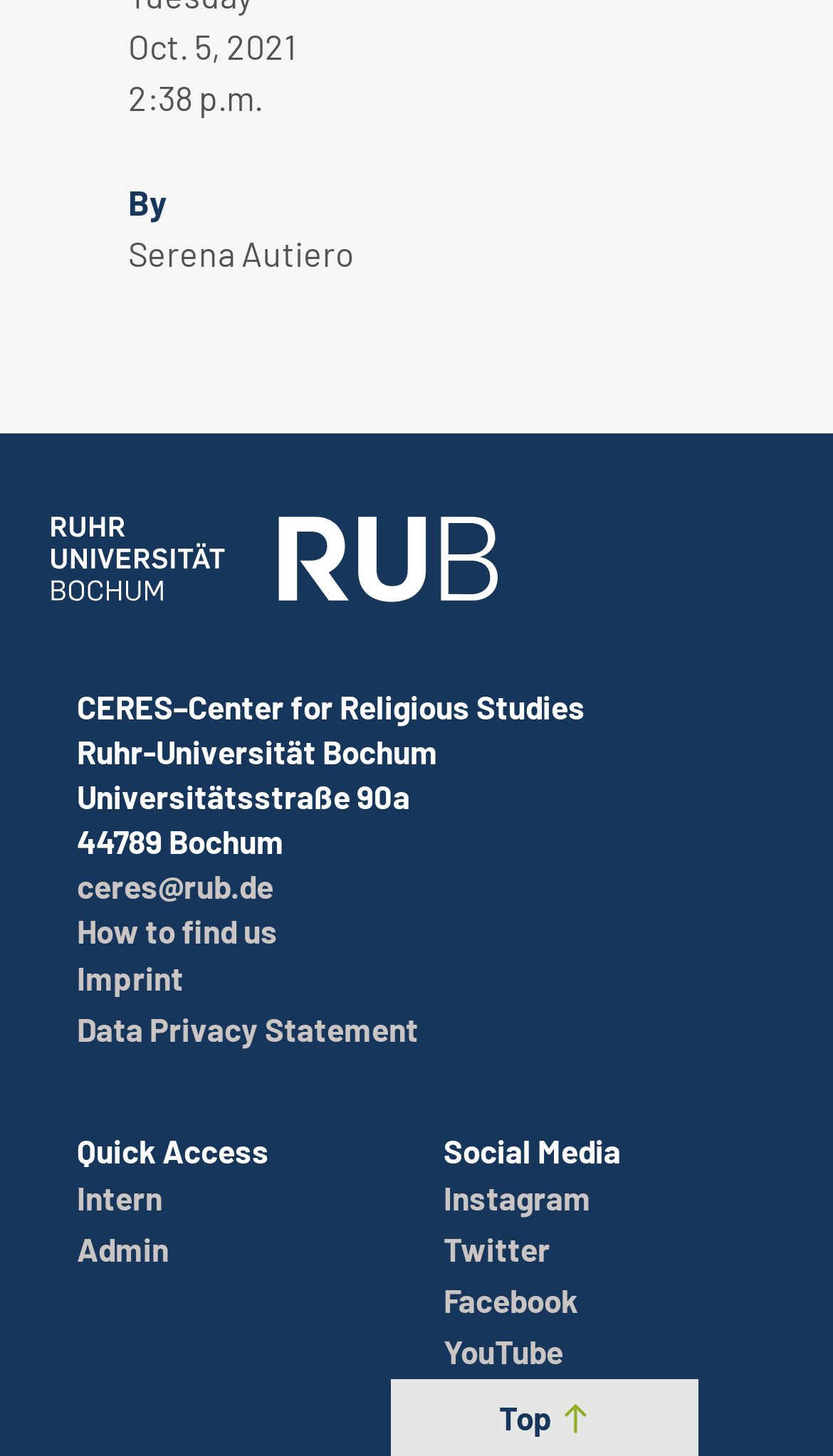Provide a one-word or brief phrase answer to the question:
How many social media links are there?

4